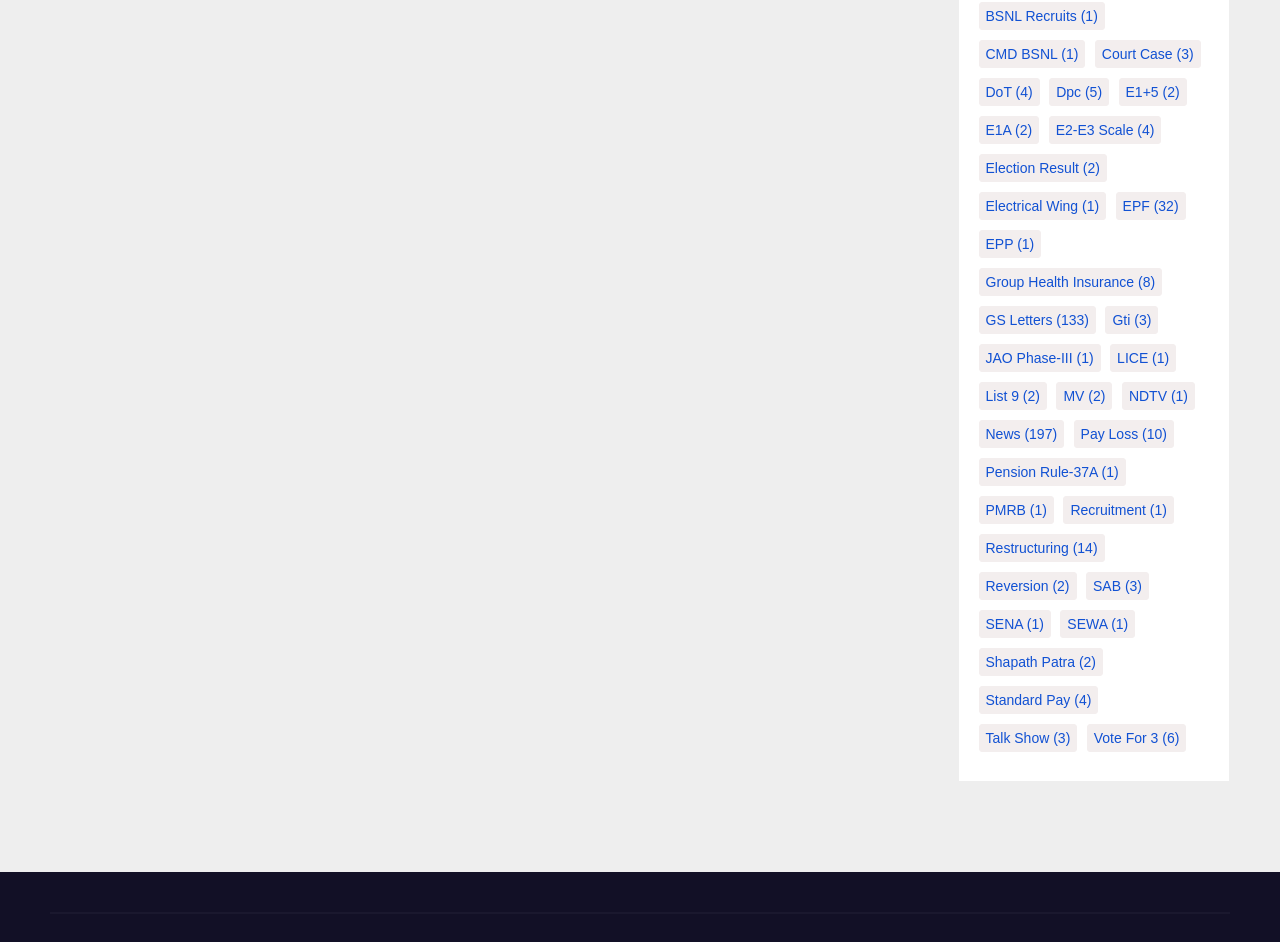Locate the bounding box coordinates of the element that needs to be clicked to carry out the instruction: "Read about Vote for 3". The coordinates should be given as four float numbers ranging from 0 to 1, i.e., [left, top, right, bottom].

[0.849, 0.769, 0.927, 0.799]